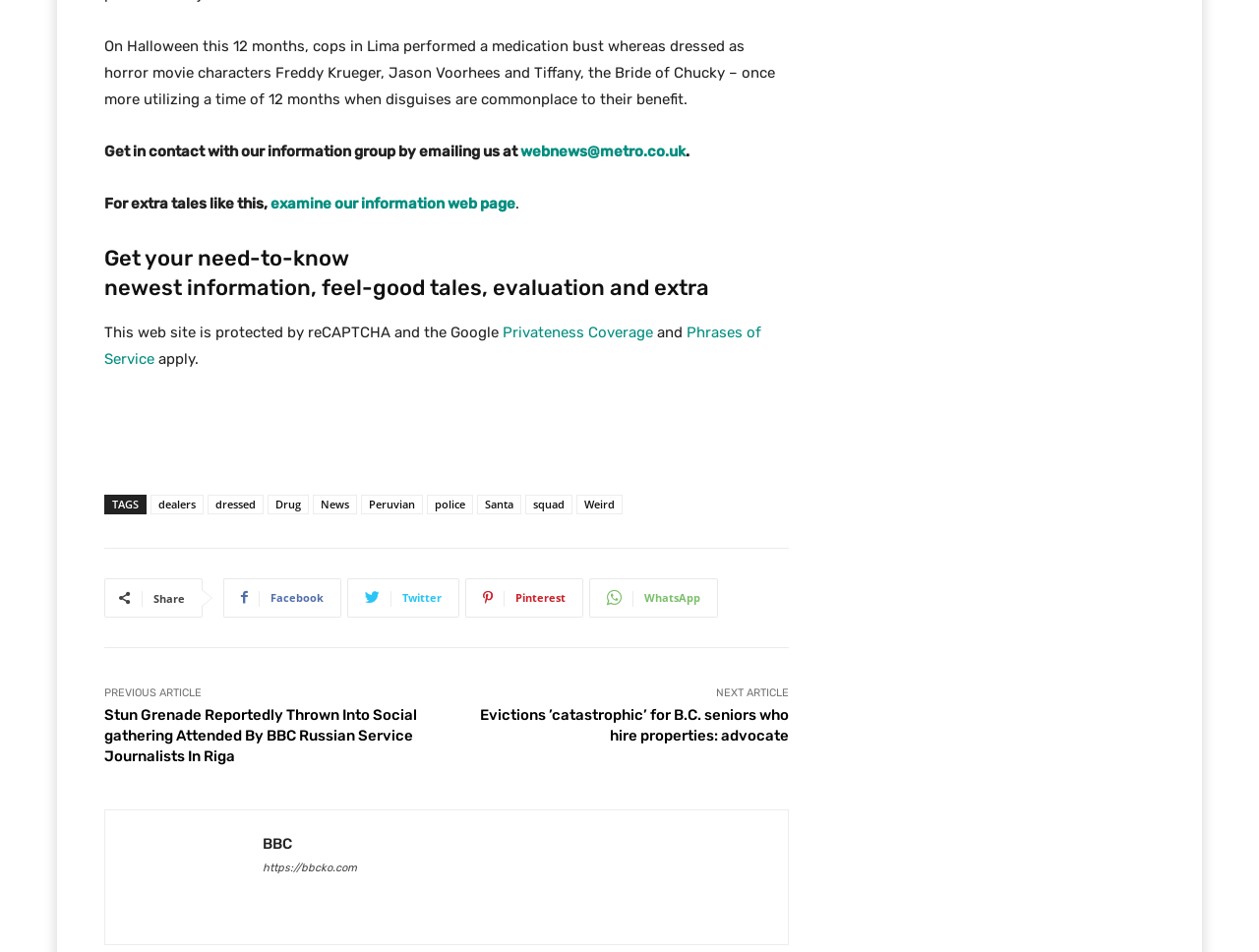Please provide the bounding box coordinates for the element that needs to be clicked to perform the instruction: "Read more news". The coordinates must consist of four float numbers between 0 and 1, formatted as [left, top, right, bottom].

[0.215, 0.204, 0.409, 0.223]